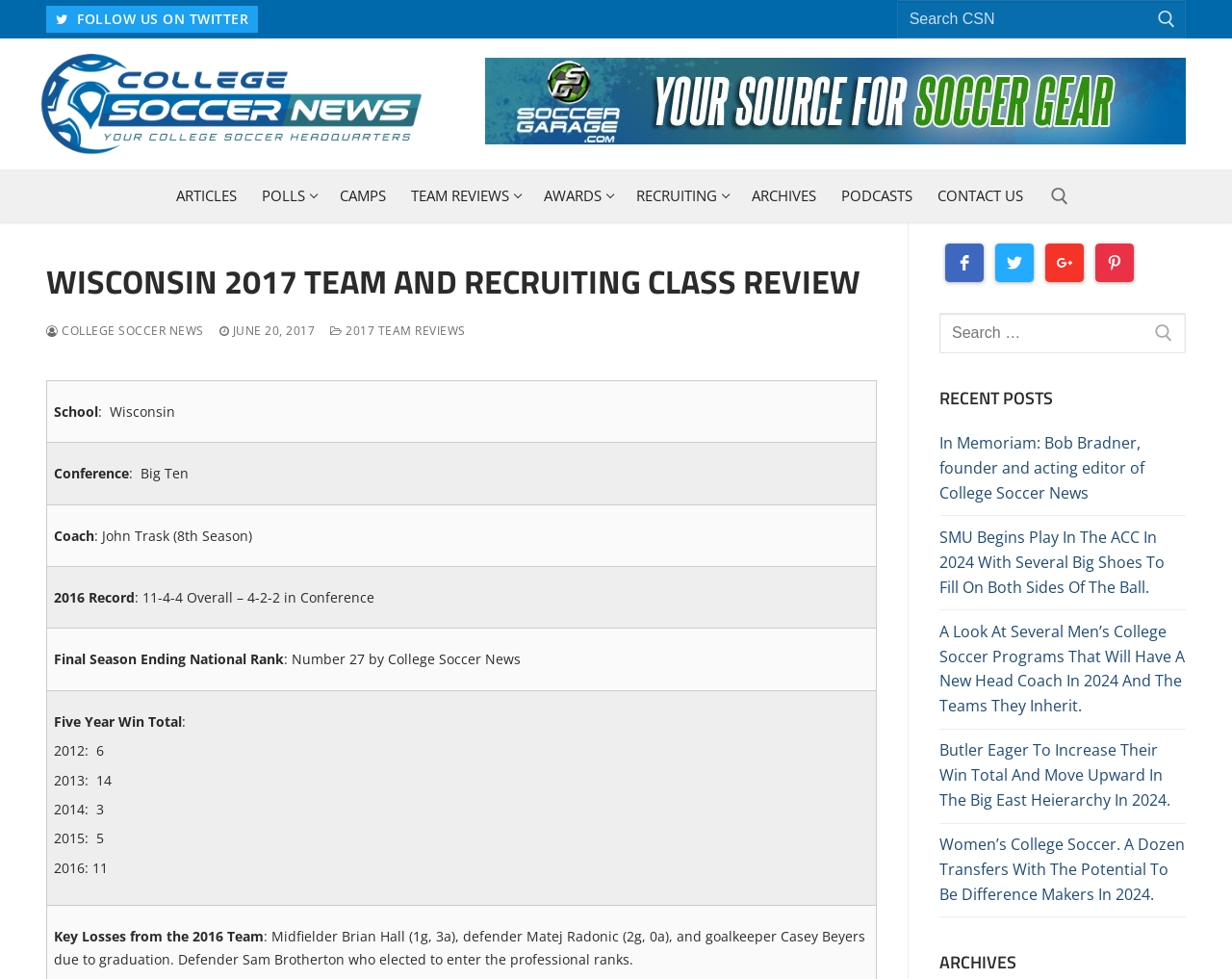Provide your answer in a single word or phrase: 
What is the name of the college soccer news website?

College Soccer News